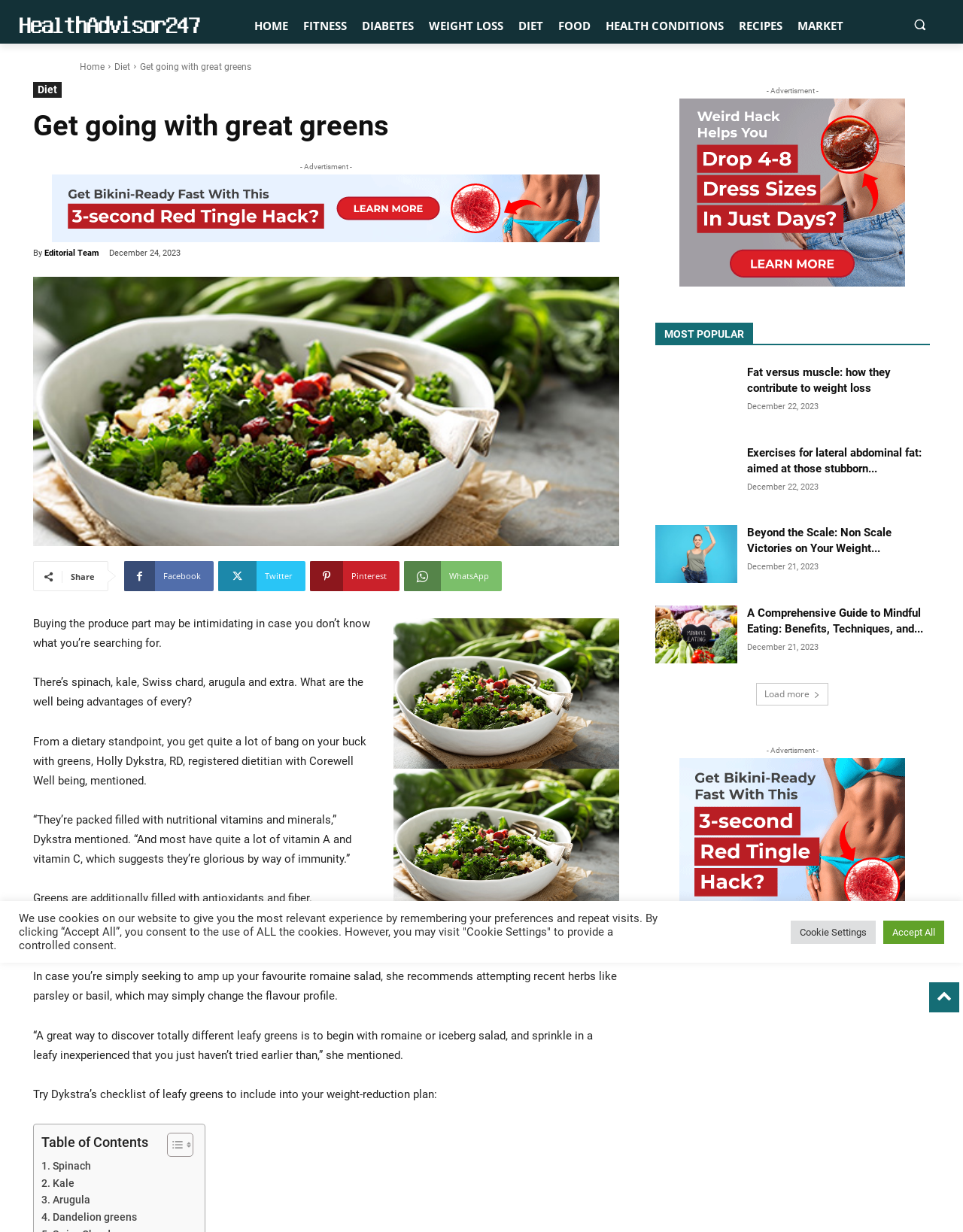What is the main topic of this webpage?
Give a one-word or short-phrase answer derived from the screenshot.

Greens